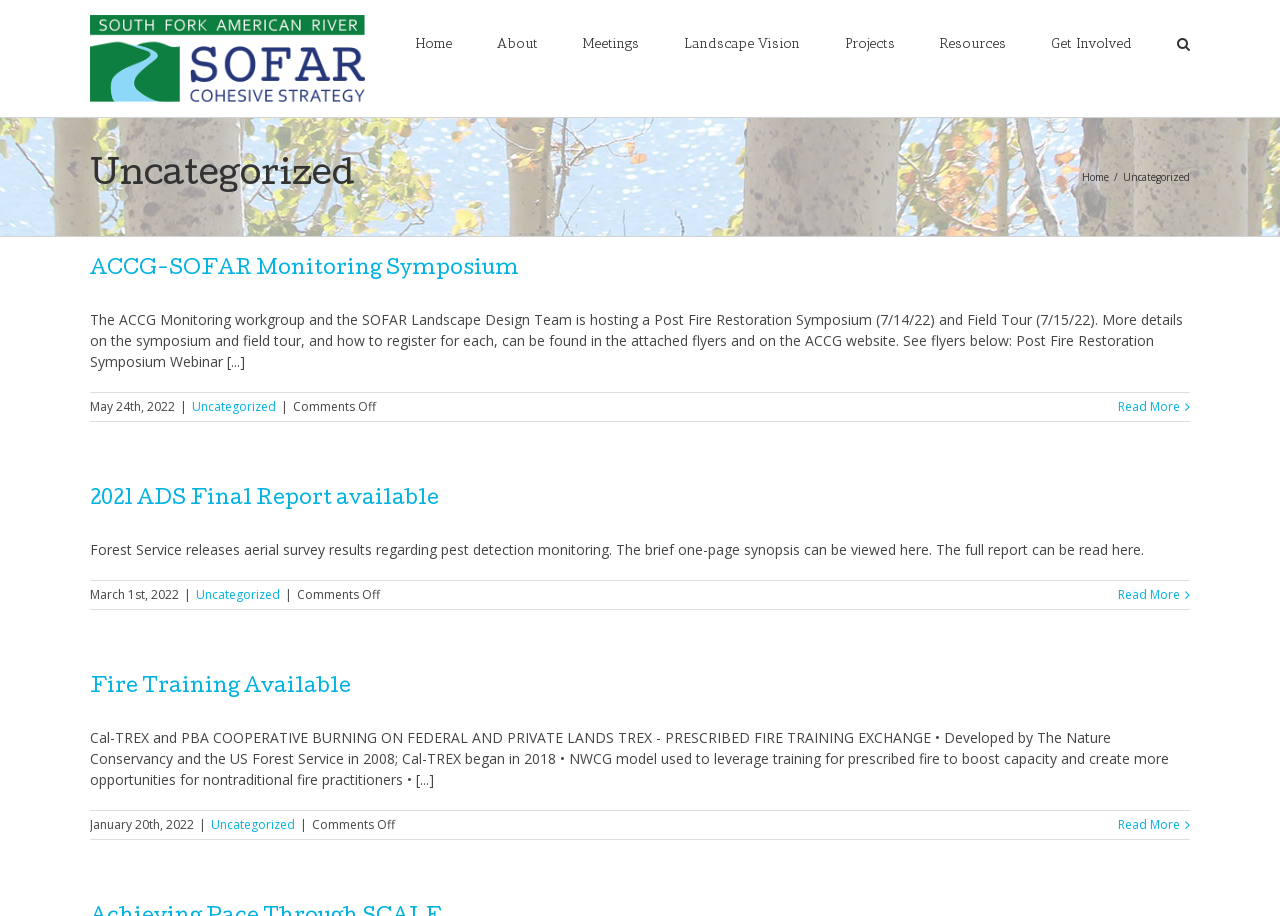Answer the question using only one word or a concise phrase: What is the purpose of the 'Read More' links?

To read more about the article